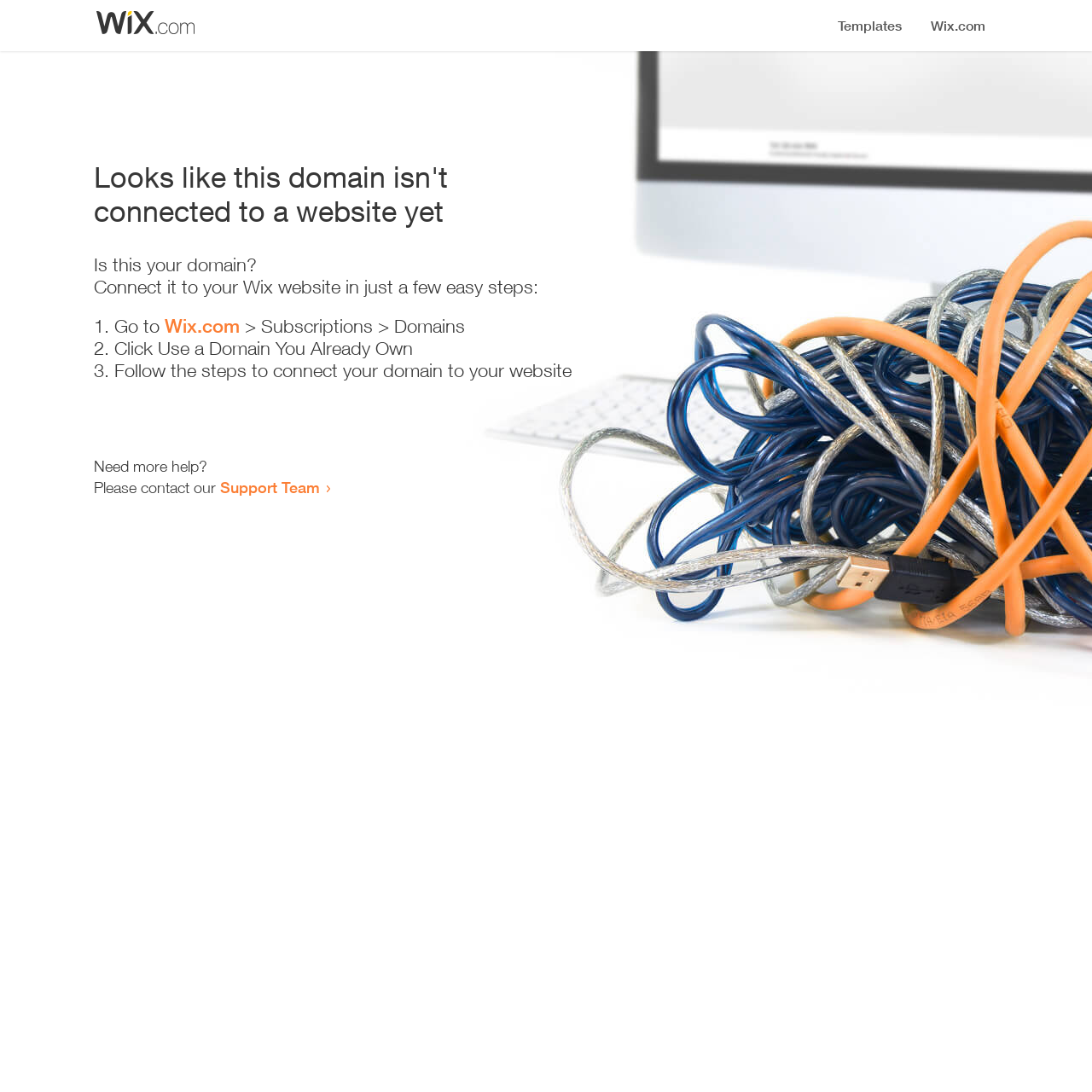Using the format (top-left x, top-left y, bottom-right x, bottom-right y), and given the element description, identify the bounding box coordinates within the screenshot: Support Team

[0.202, 0.438, 0.293, 0.455]